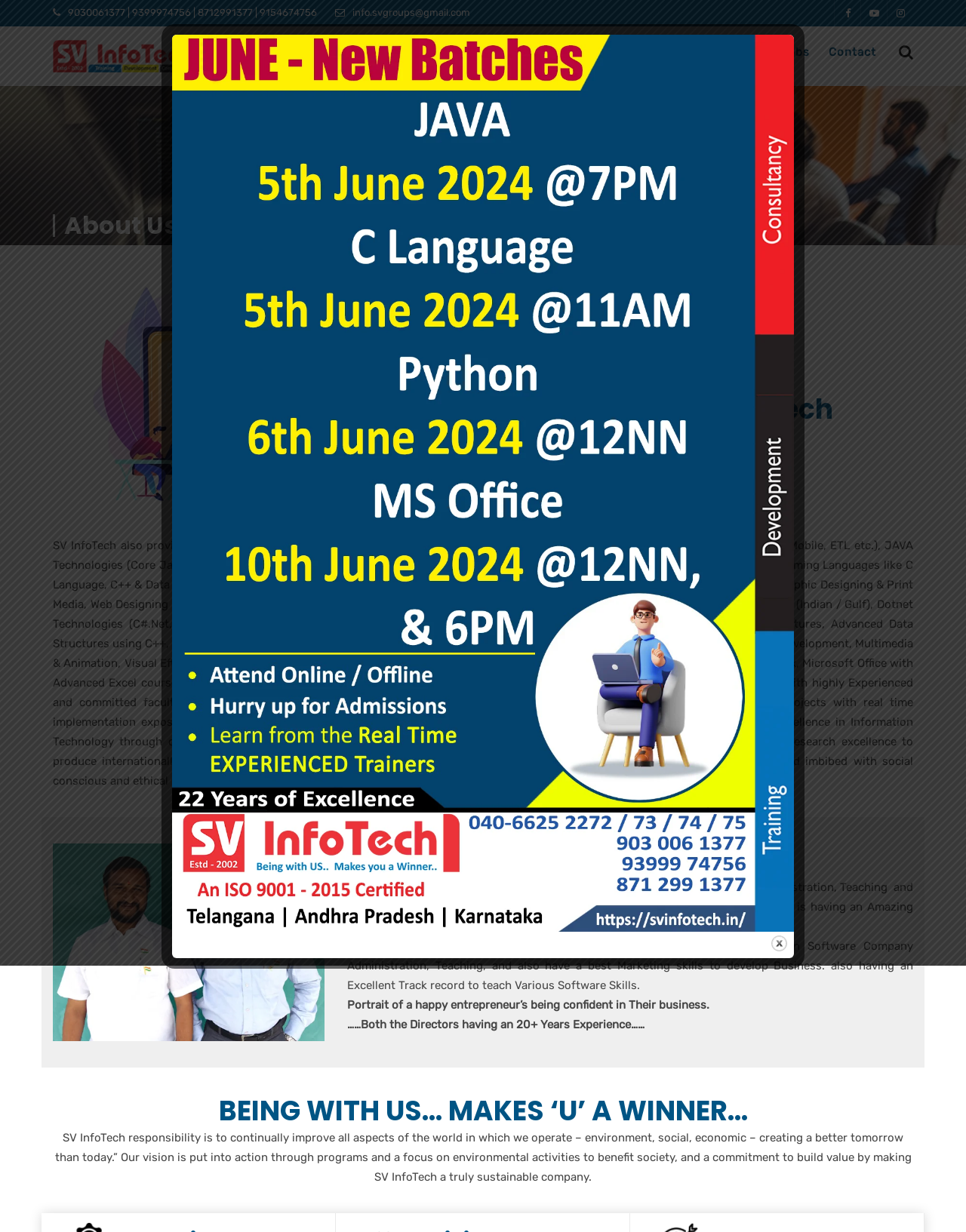Please answer the following question using a single word or phrase: 
What is the name of the institute?

SV InfoTech